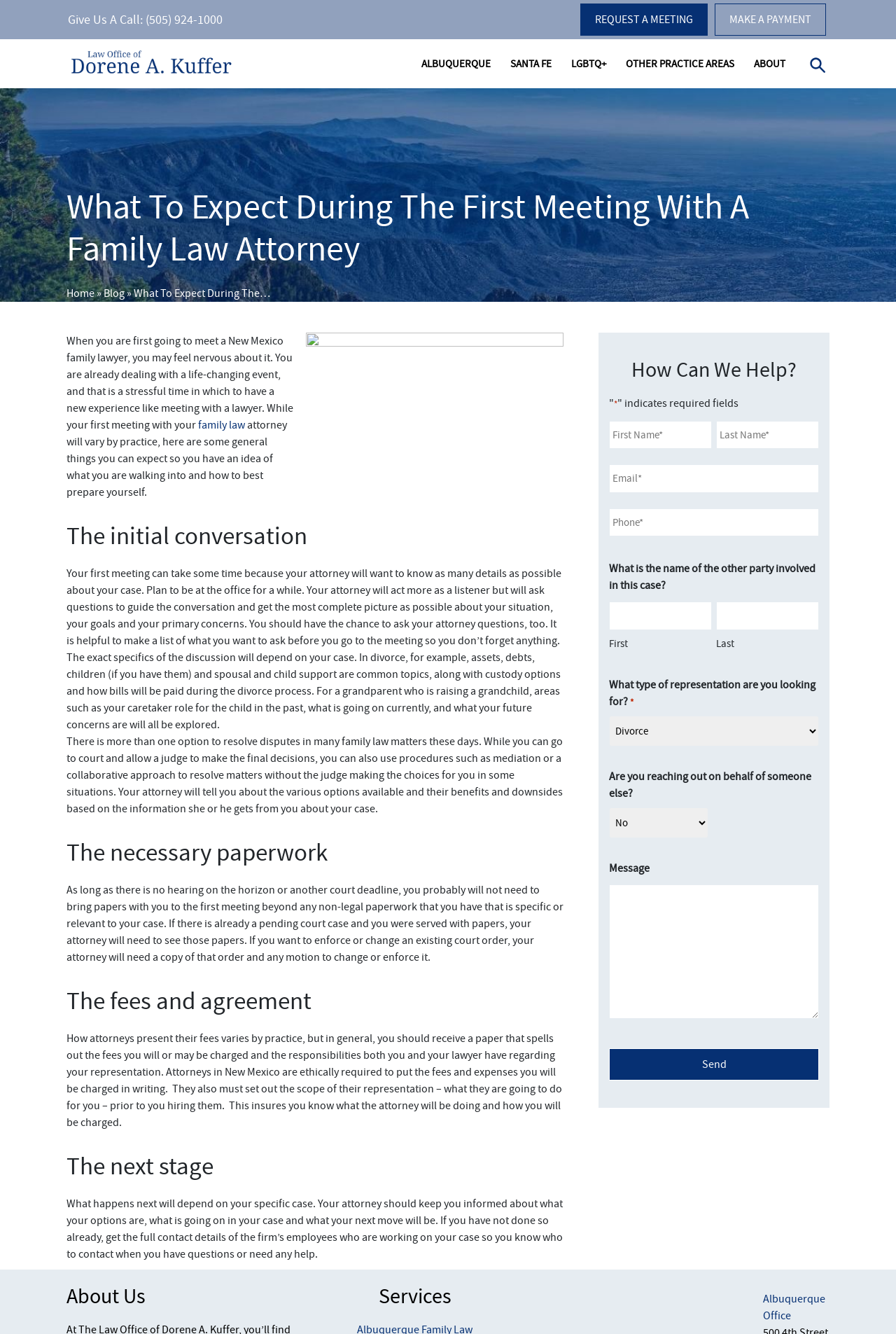Find the bounding box coordinates for the area you need to click to carry out the instruction: "Click the Log in / Sign up button". The coordinates should be four float numbers between 0 and 1, indicated as [left, top, right, bottom].

None